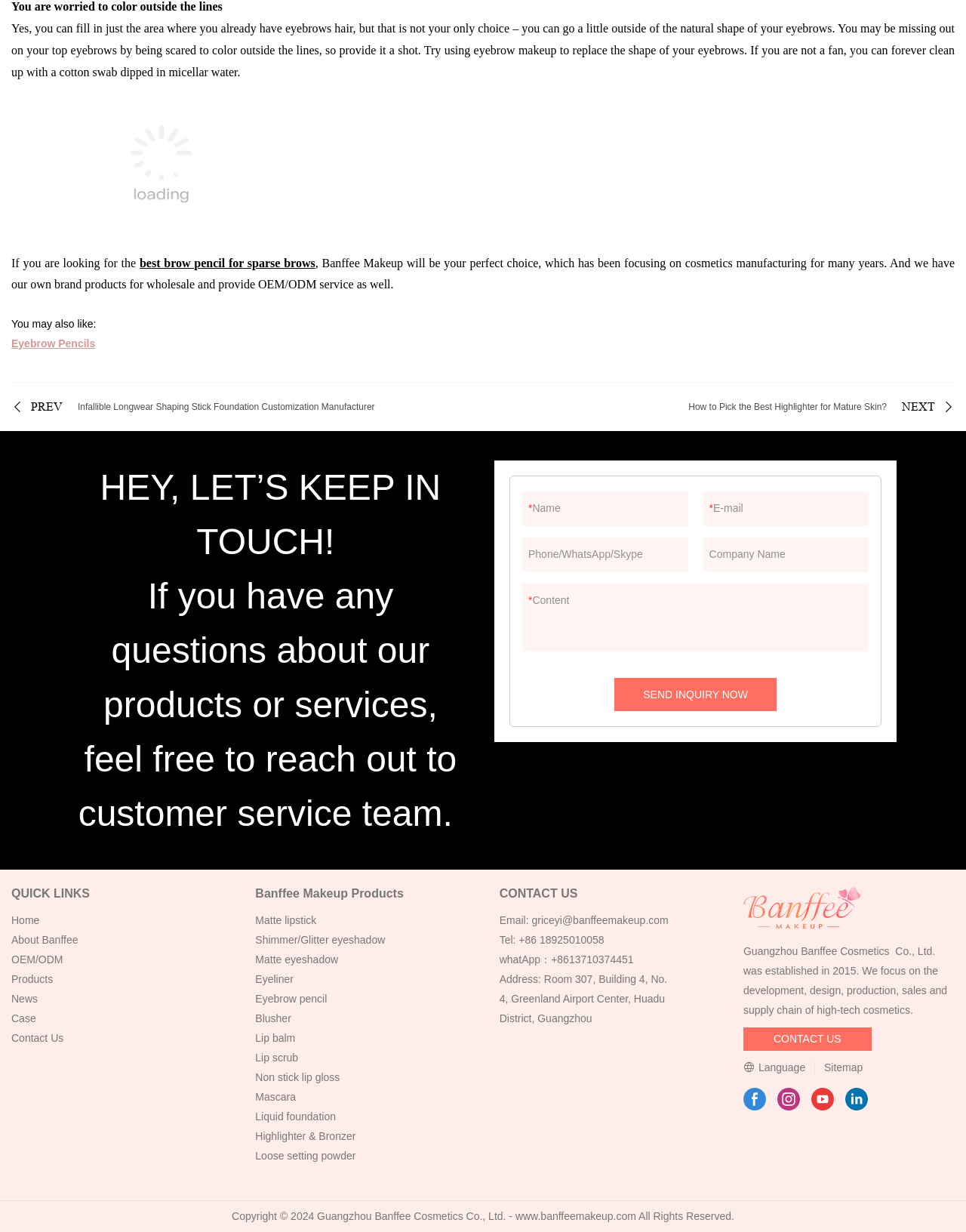Using the provided element description: "Eyeliner", determine the bounding box coordinates of the corresponding UI element in the screenshot.

[0.264, 0.79, 0.304, 0.8]